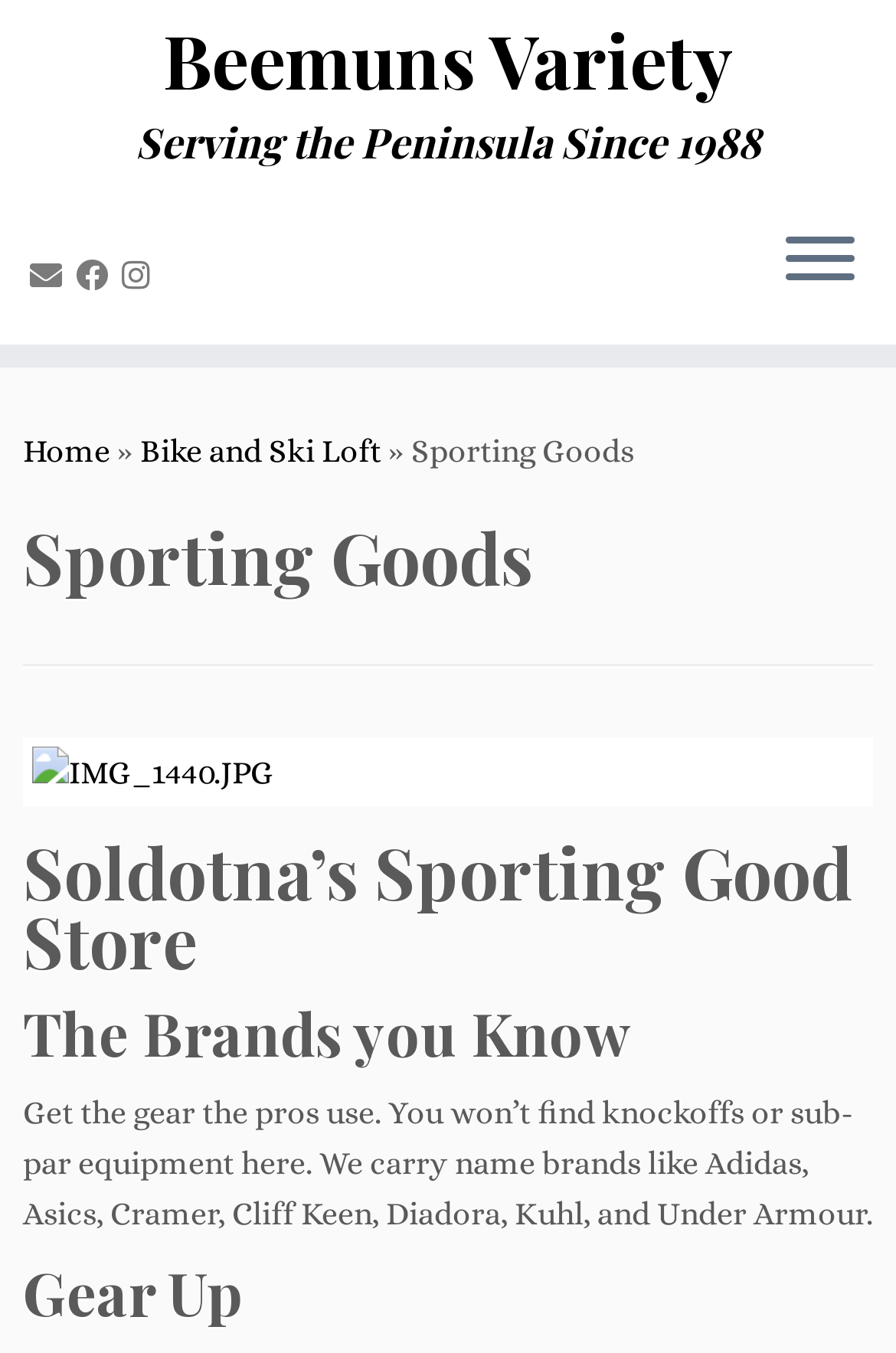Please reply with a single word or brief phrase to the question: 
What is the name of the store?

Beemuns Variety